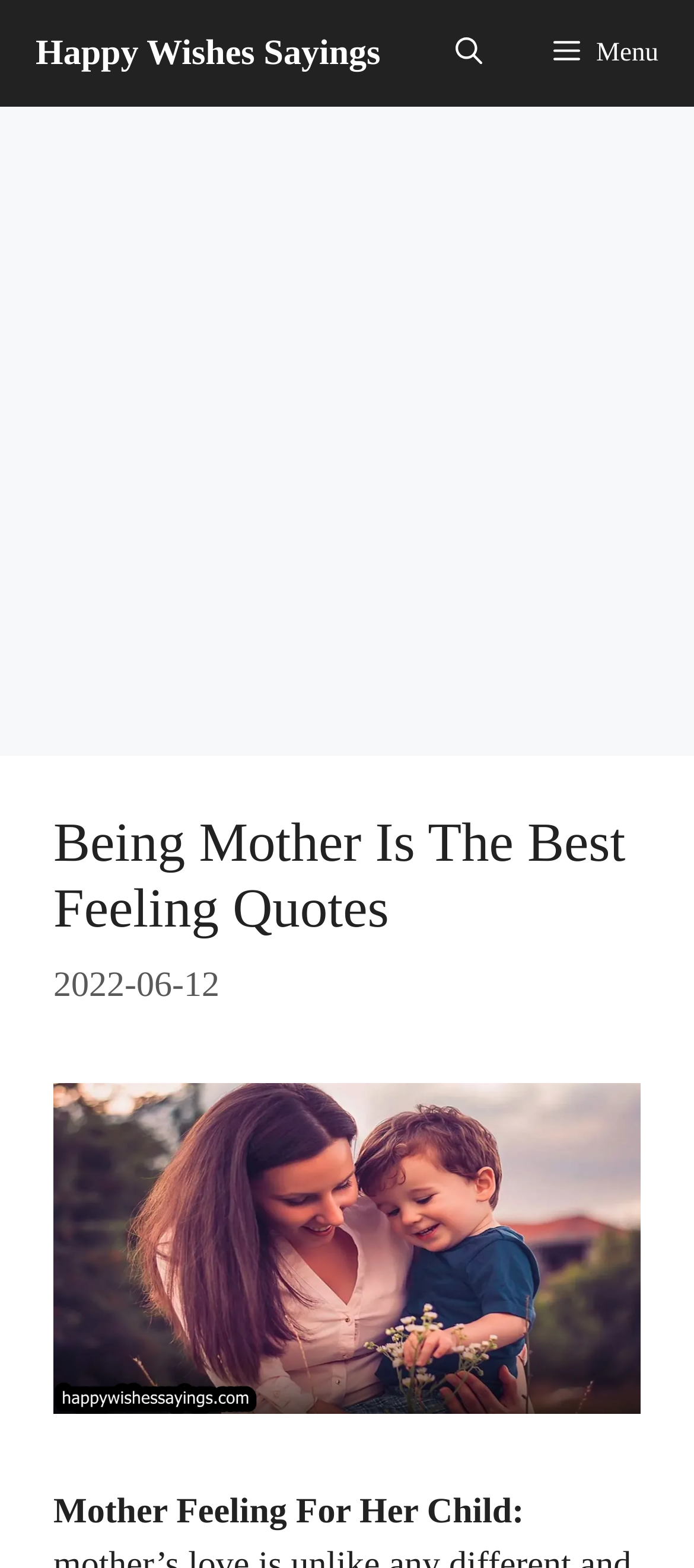What is the theme of the quote?
Provide an in-depth answer to the question, covering all aspects.

I inferred the theme of the quote by reading the static text 'Mother Feeling For Her Child:' within the iframe, which suggests that the quote is about a mother's love for her child.